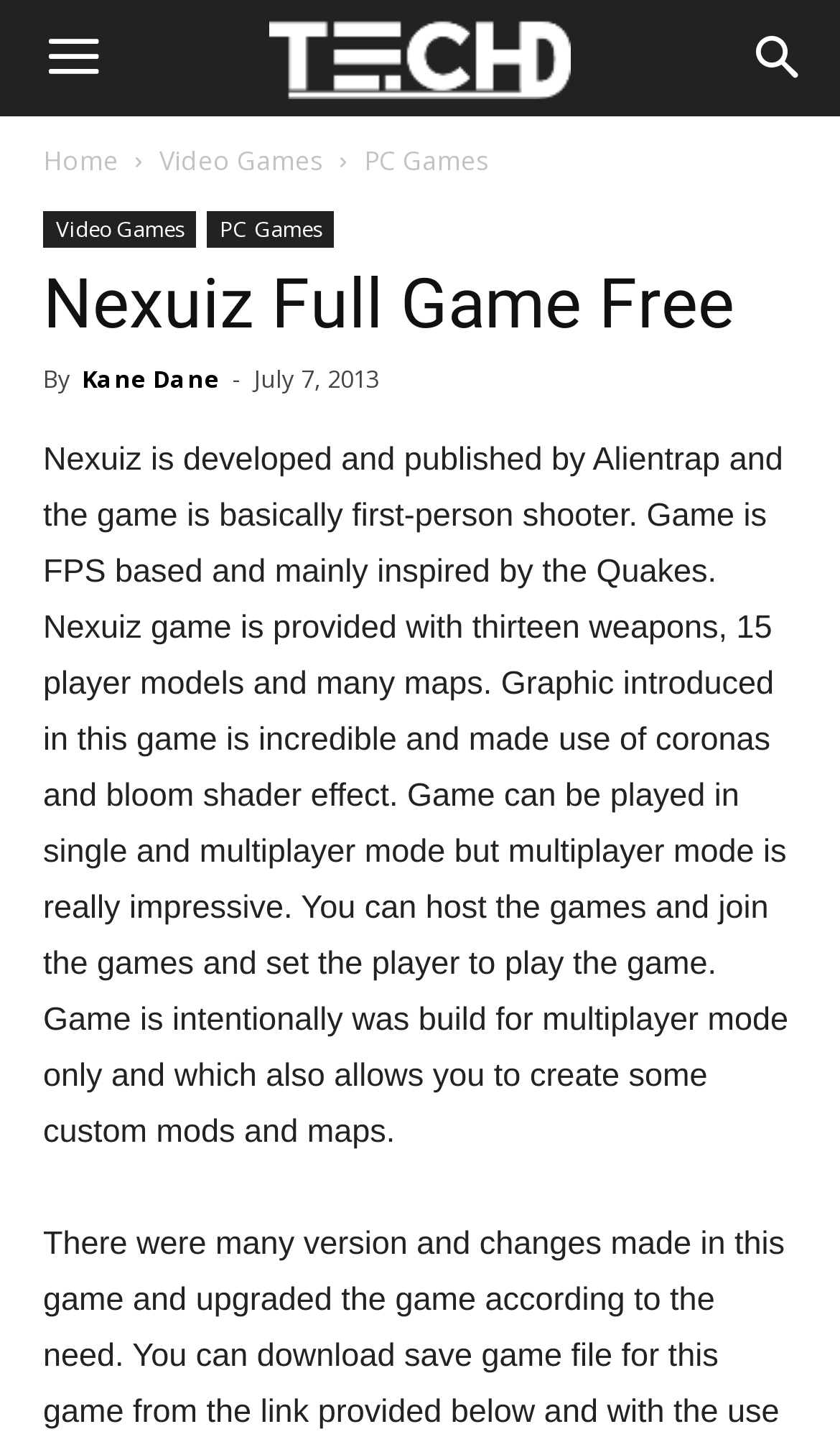Use the information in the screenshot to answer the question comprehensively: Can Nexuiz be played in single-player mode?

The webpage content mentions that Nexuiz can be played in both single and multiplayer modes, although the multiplayer mode is more impressive and allows for hosting and joining games.